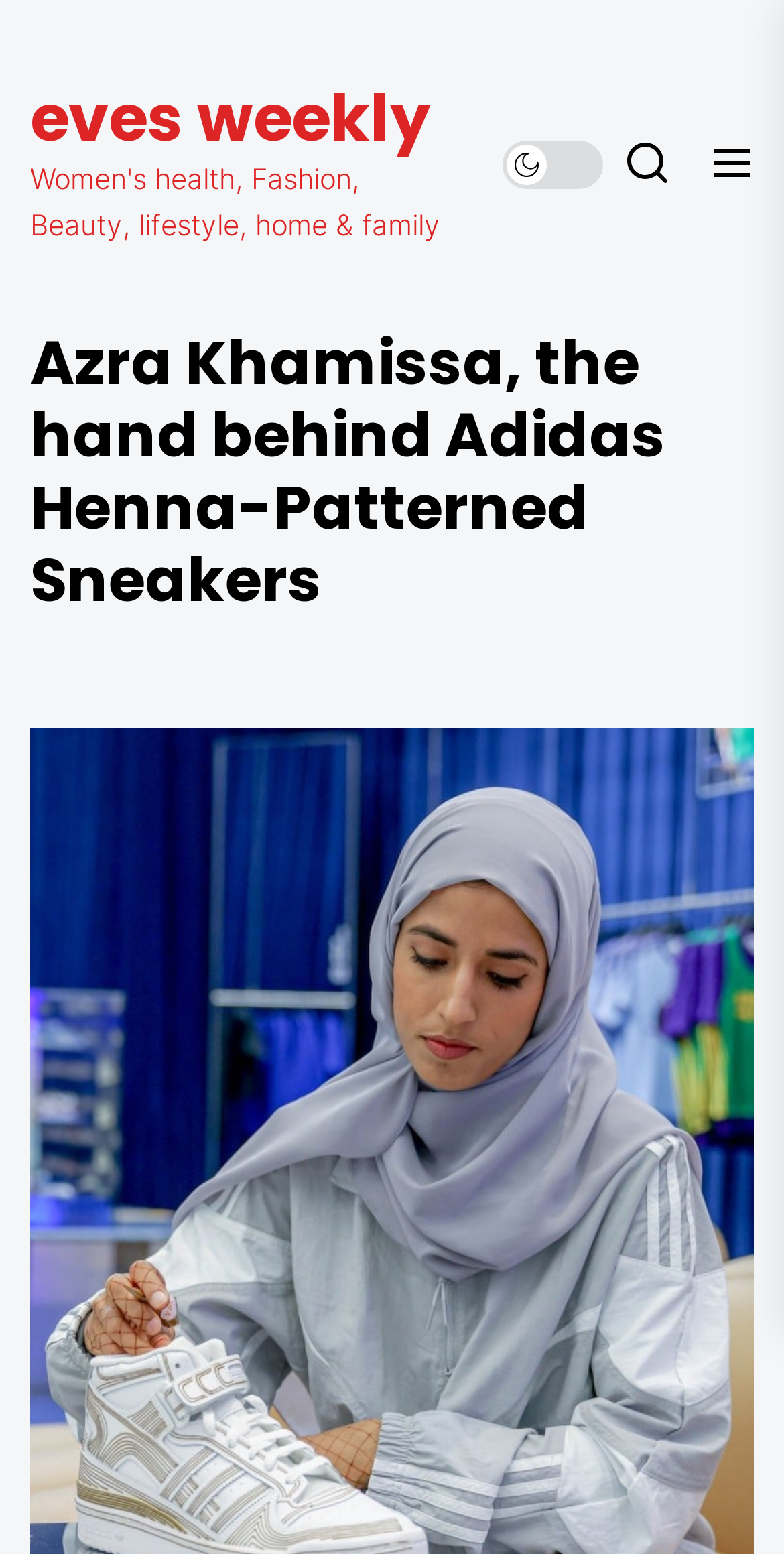Find the bounding box coordinates corresponding to the UI element with the description: "eves weekly". The coordinates should be formatted as [left, top, right, bottom], with values as floats between 0 and 1.

[0.038, 0.047, 0.549, 0.105]